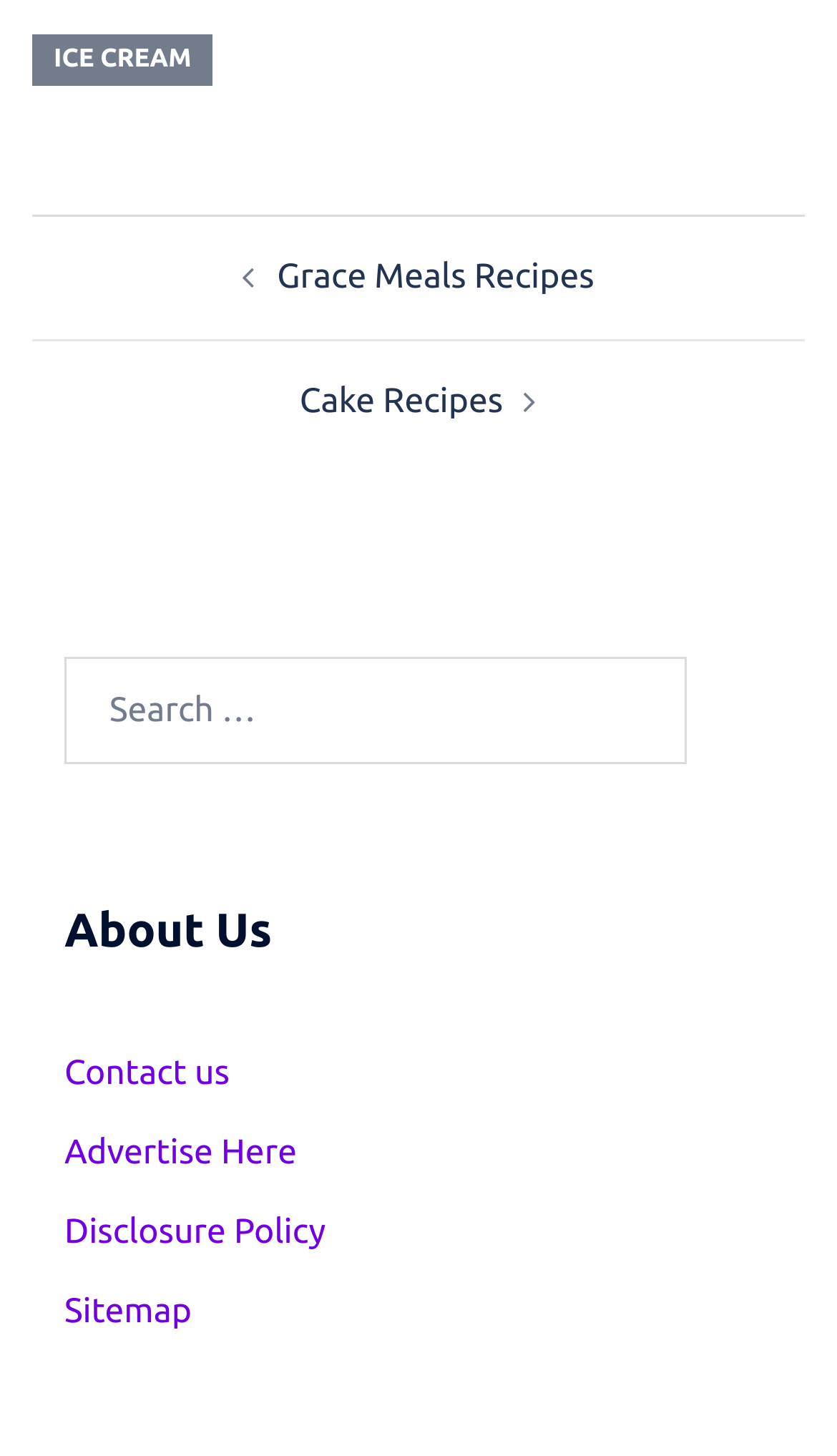Identify the bounding box coordinates for the element that needs to be clicked to fulfill this instruction: "Contact us". Provide the coordinates in the format of four float numbers between 0 and 1: [left, top, right, bottom].

[0.077, 0.724, 0.274, 0.75]